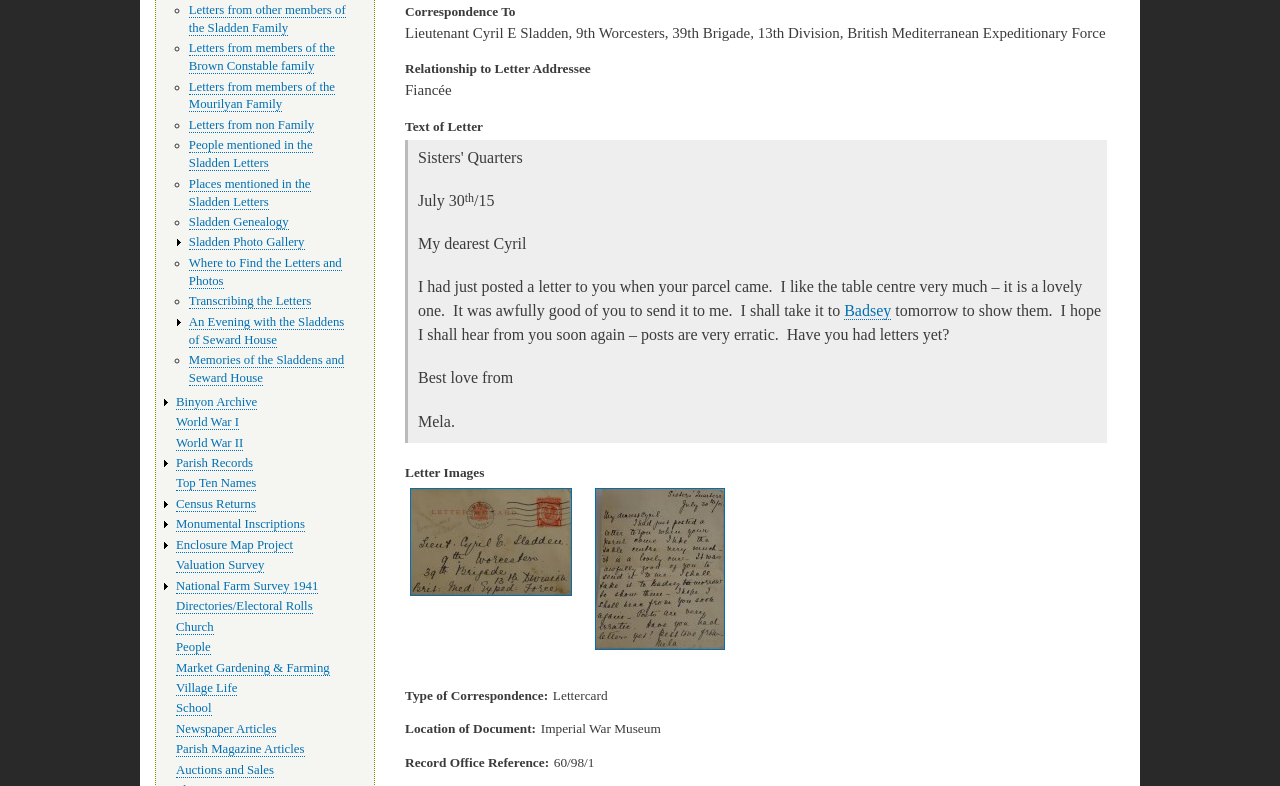Please find the bounding box for the UI component described as follows: "School".

[0.138, 0.892, 0.165, 0.912]